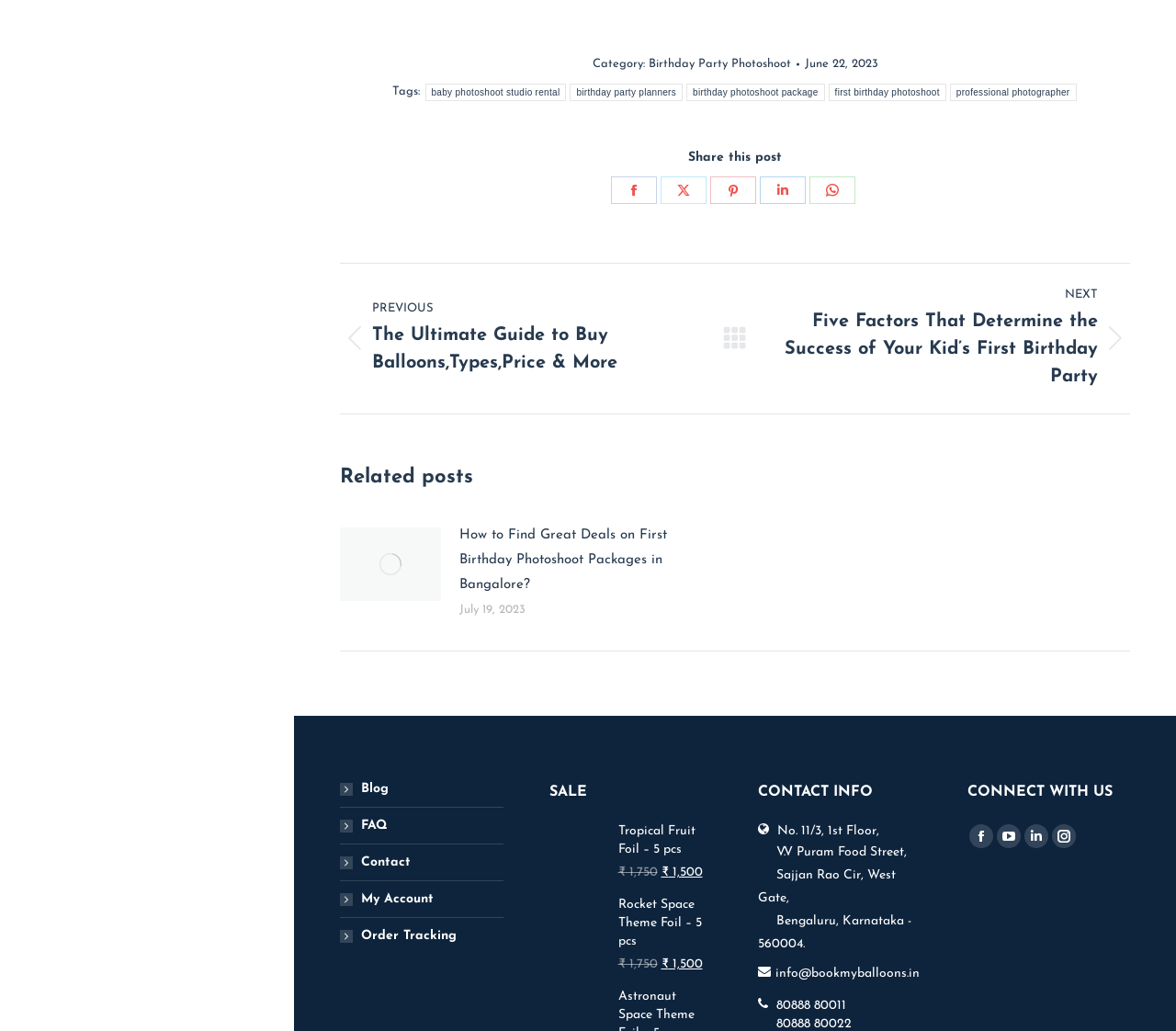Provide a thorough and detailed response to the question by examining the image: 
What is the address of the contact info?

I determined the address by looking at the 'CONTACT INFO' section and reading the address which is split into multiple lines.